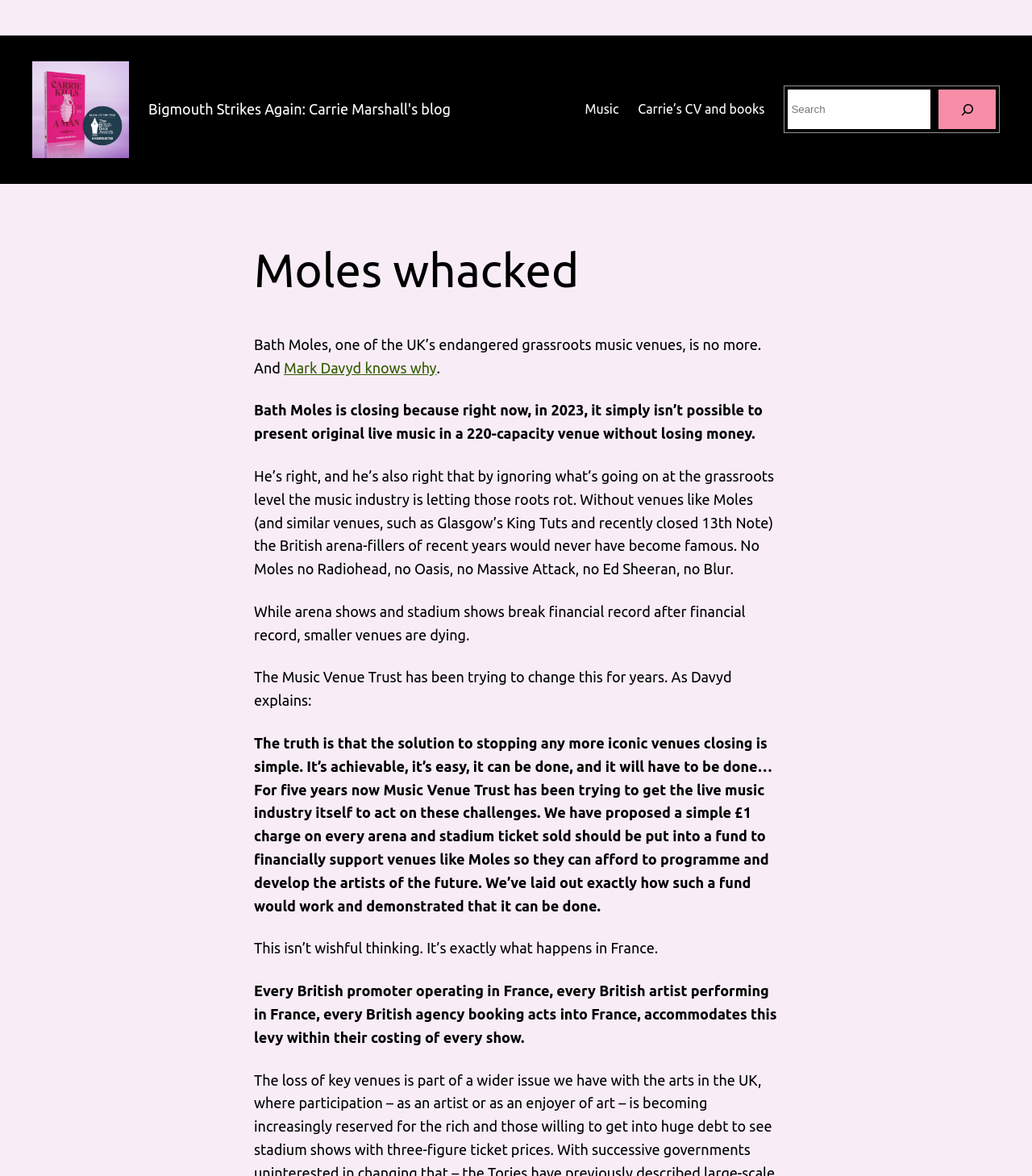Write an elaborate caption that captures the essence of the webpage.

The webpage is a blog post titled "Moles whacked – Bigmouth Strikes Again: Carrie Marshall's blog". At the top, there is a link and an image with the same title, positioned side by side. Below them, a heading with the same title is centered.

On the left side, there is a navigation menu with links to "Music" and "Carrie’s CV and books". A search bar is located on the right side, consisting of a text field, a search button, and a small image.

The main content of the blog post starts with a heading "Moles whacked" followed by a paragraph of text discussing the closure of Bath Moles, a UK music venue. There is a link to "Mark Davyd knows why" within the paragraph. 

Below the paragraph, there is a blockquote with a quote from Mark Davyd explaining why the venue is closing. The quote is followed by several paragraphs of text discussing the impact of the closure on the music industry and the importance of supporting grassroots music venues. 

The text also mentions the Music Venue Trust and its efforts to change the situation. There are two more blockquotes with quotes from Mark Davyd, discussing the solution to the problem and how it is already implemented in France.